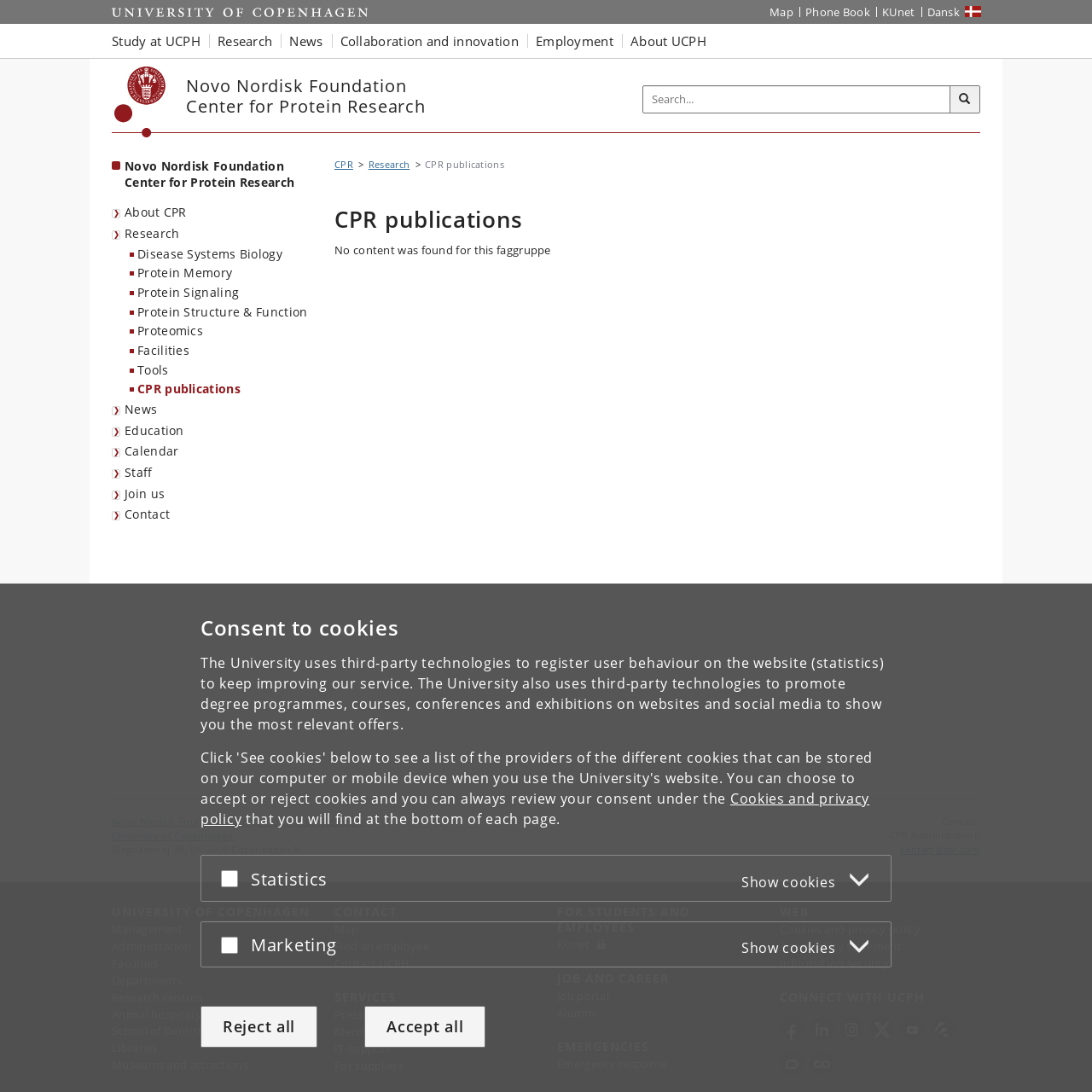Please identify the bounding box coordinates of the element's region that I should click in order to complete the following instruction: "Contact CPR Administration". The bounding box coordinates consist of four float numbers between 0 and 1, i.e., [left, top, right, bottom].

[0.825, 0.772, 0.898, 0.783]